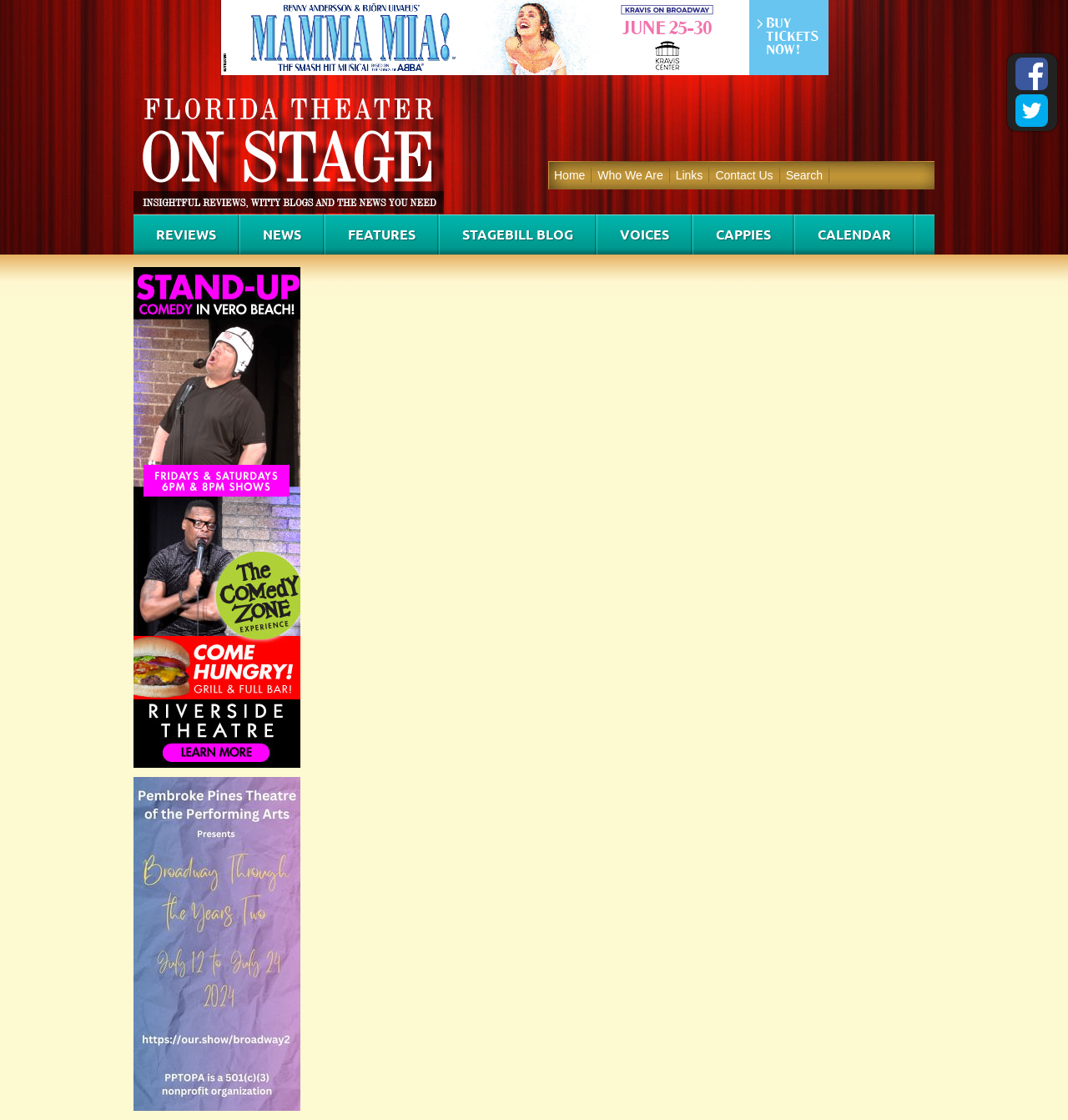Please specify the coordinates of the bounding box for the element that should be clicked to carry out this instruction: "Visit Facebook page". The coordinates must be four float numbers between 0 and 1, formatted as [left, top, right, bottom].

[0.951, 0.051, 0.981, 0.08]